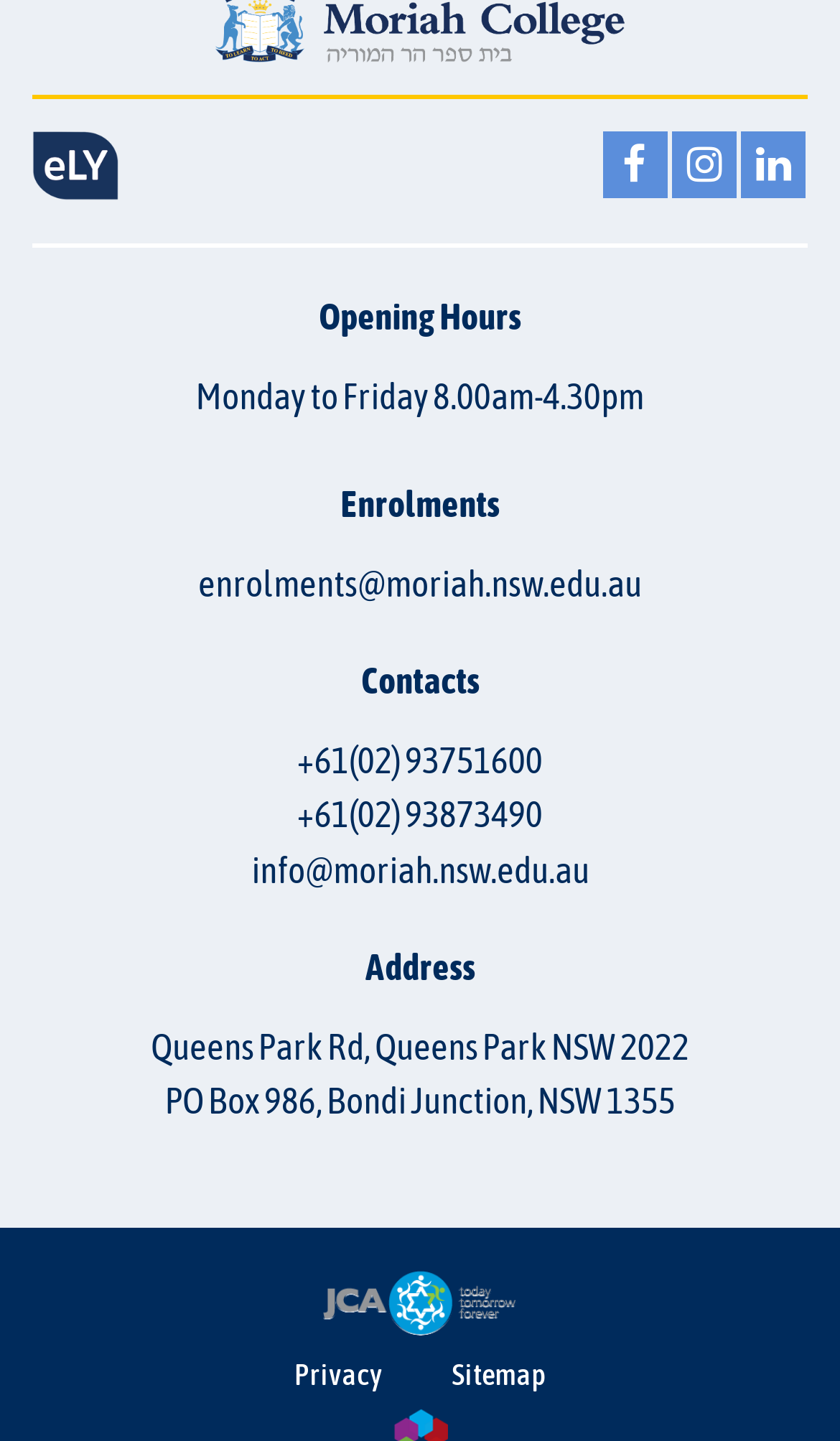What is the name of the road where the school is located?
Provide a one-word or short-phrase answer based on the image.

Queens Park Rd